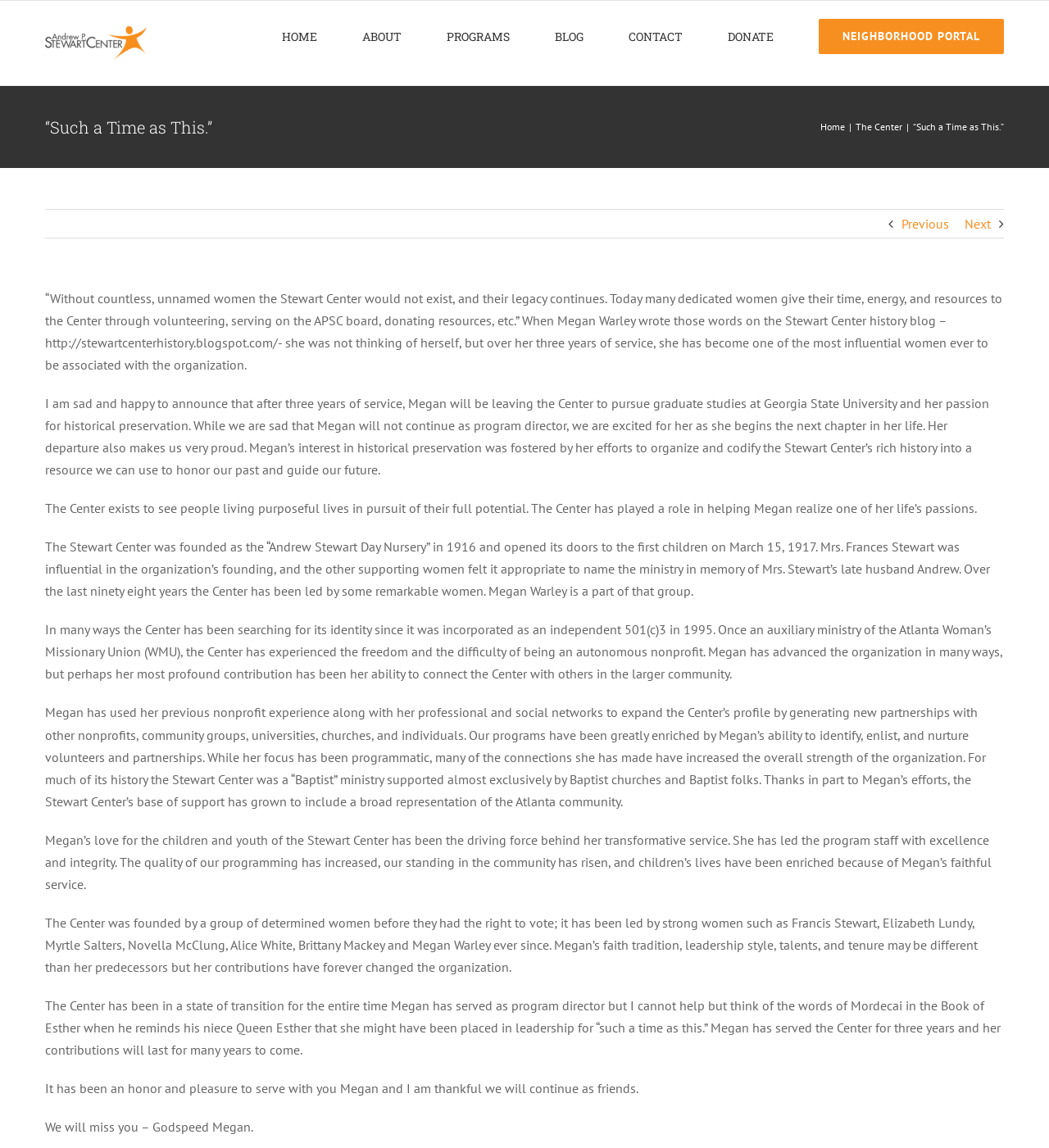Determine the main headline from the webpage and extract its text.

“Such a Time as This.”